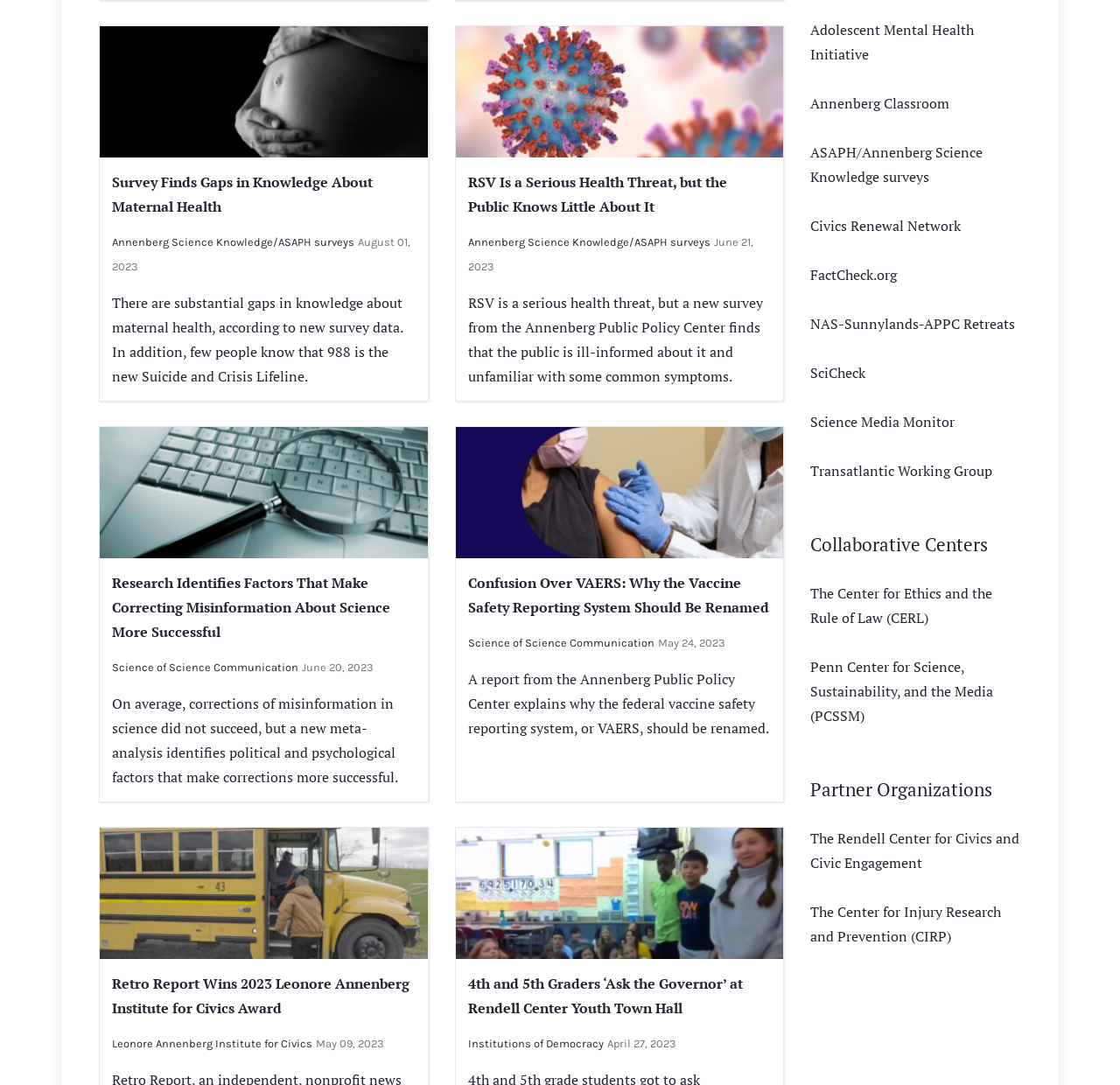Kindly determine the bounding box coordinates of the area that needs to be clicked to fulfill this instruction: "Explore Adolescent Mental Health Initiative".

[0.723, 0.018, 0.87, 0.059]